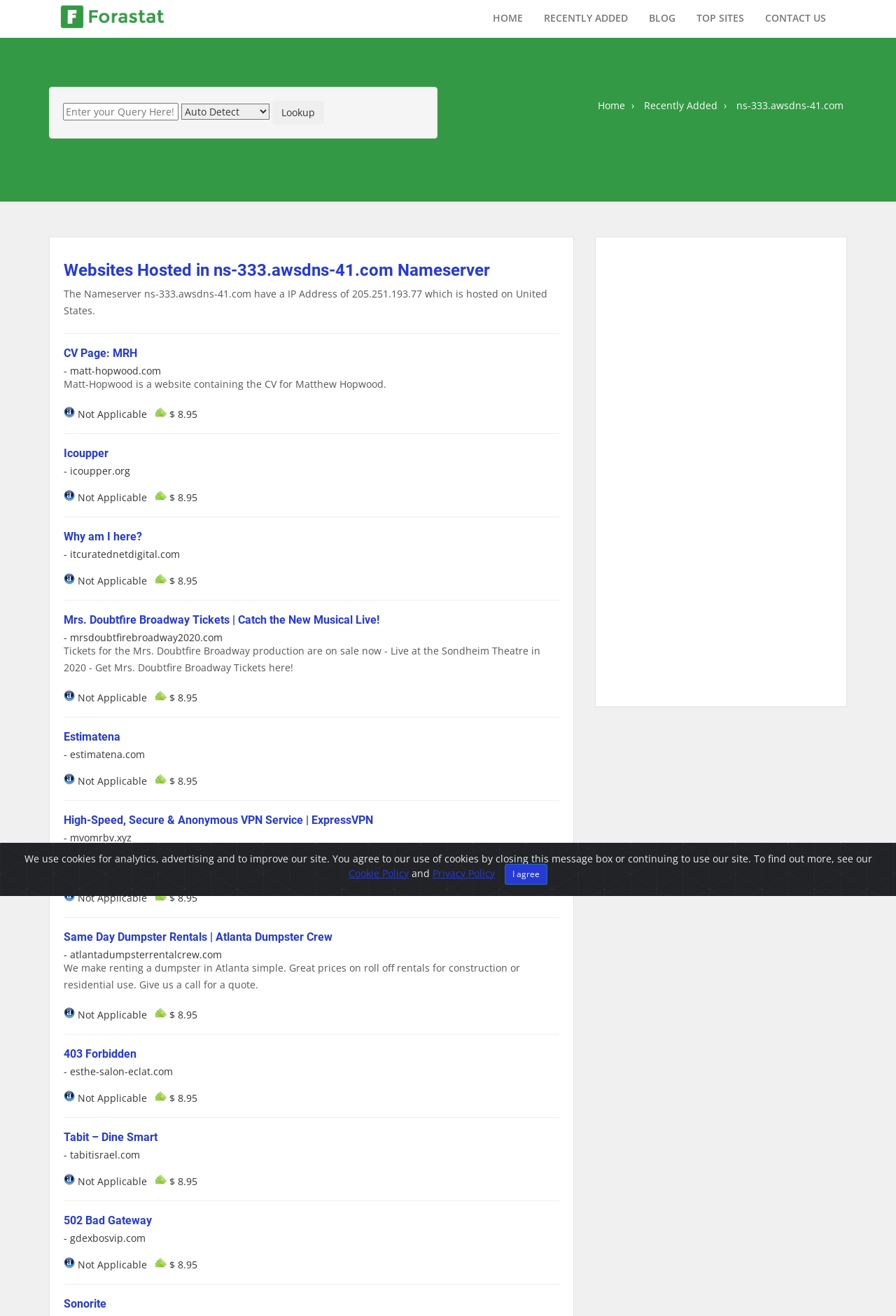Based on the element description: "Recently Added", identify the UI element and provide its bounding box coordinates. Use four float numbers between 0 and 1, [left, top, right, bottom].

[0.711, 0.077, 0.805, 0.084]